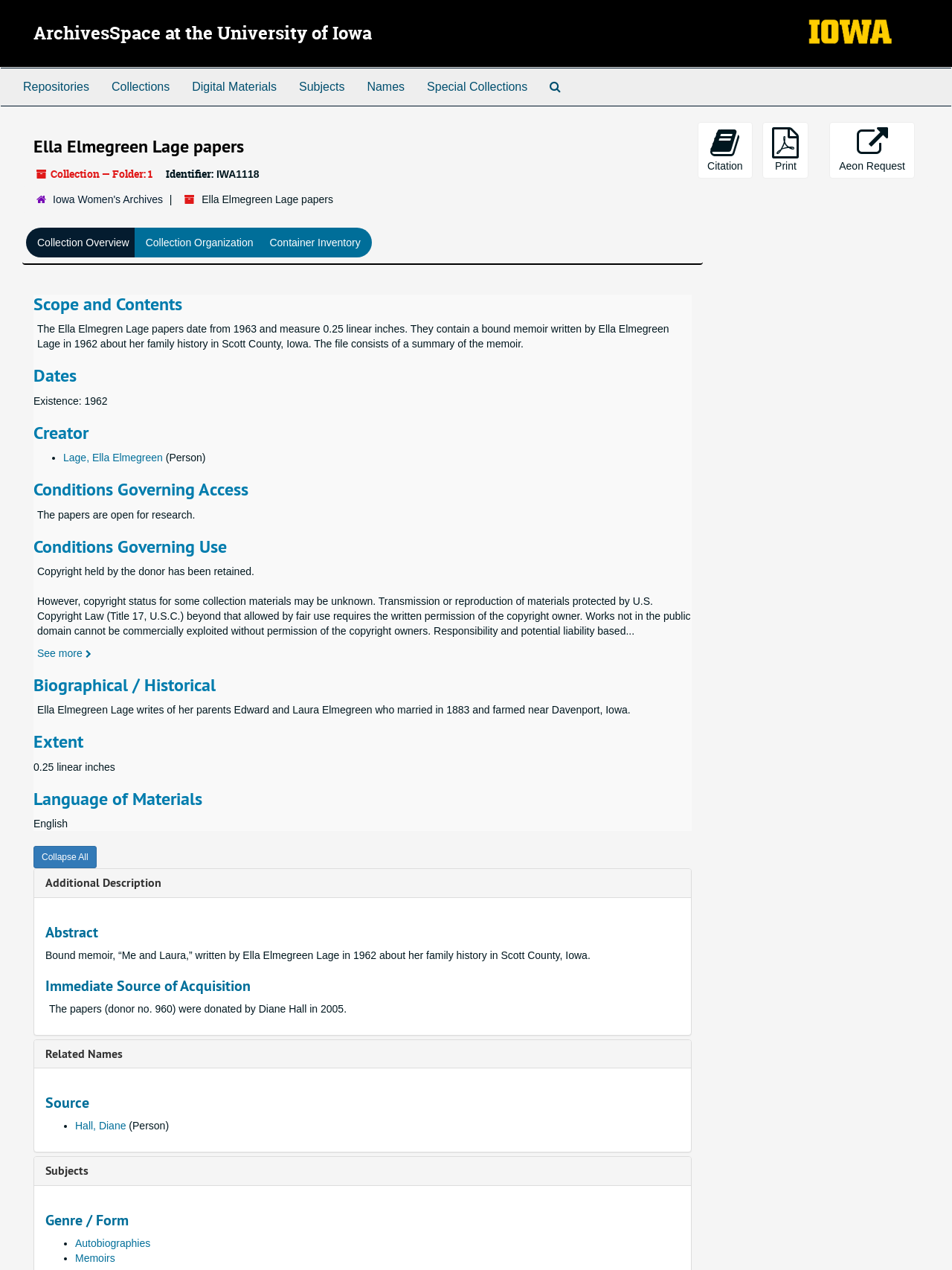What is the name of the collection?
Please provide a comprehensive answer to the question based on the webpage screenshot.

The name of the collection can be found in the heading 'Ella Elmegreen Lage papers' which is located below the top-level navigation and above the 'Collection — Folder: 1' text.